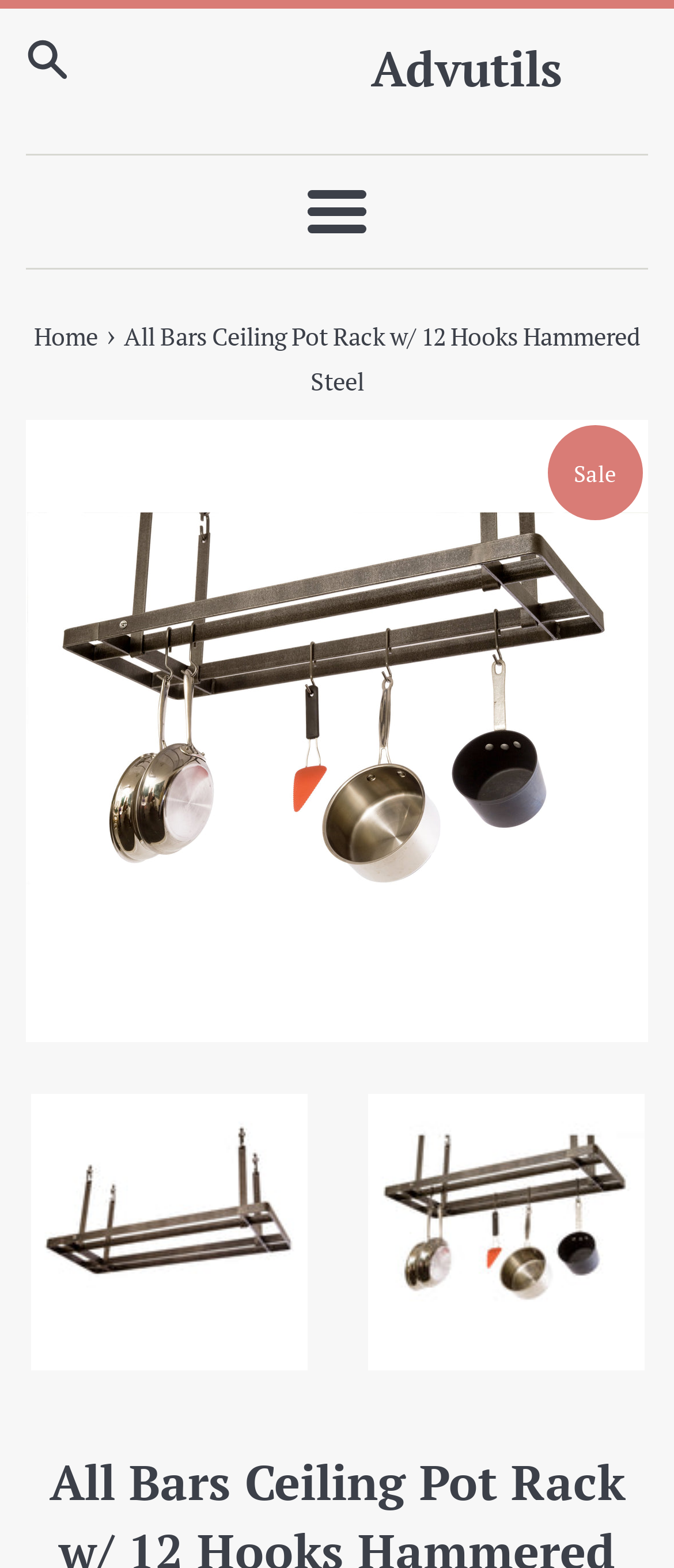Is the product on sale?
Based on the image, give a one-word or short phrase answer.

Yes